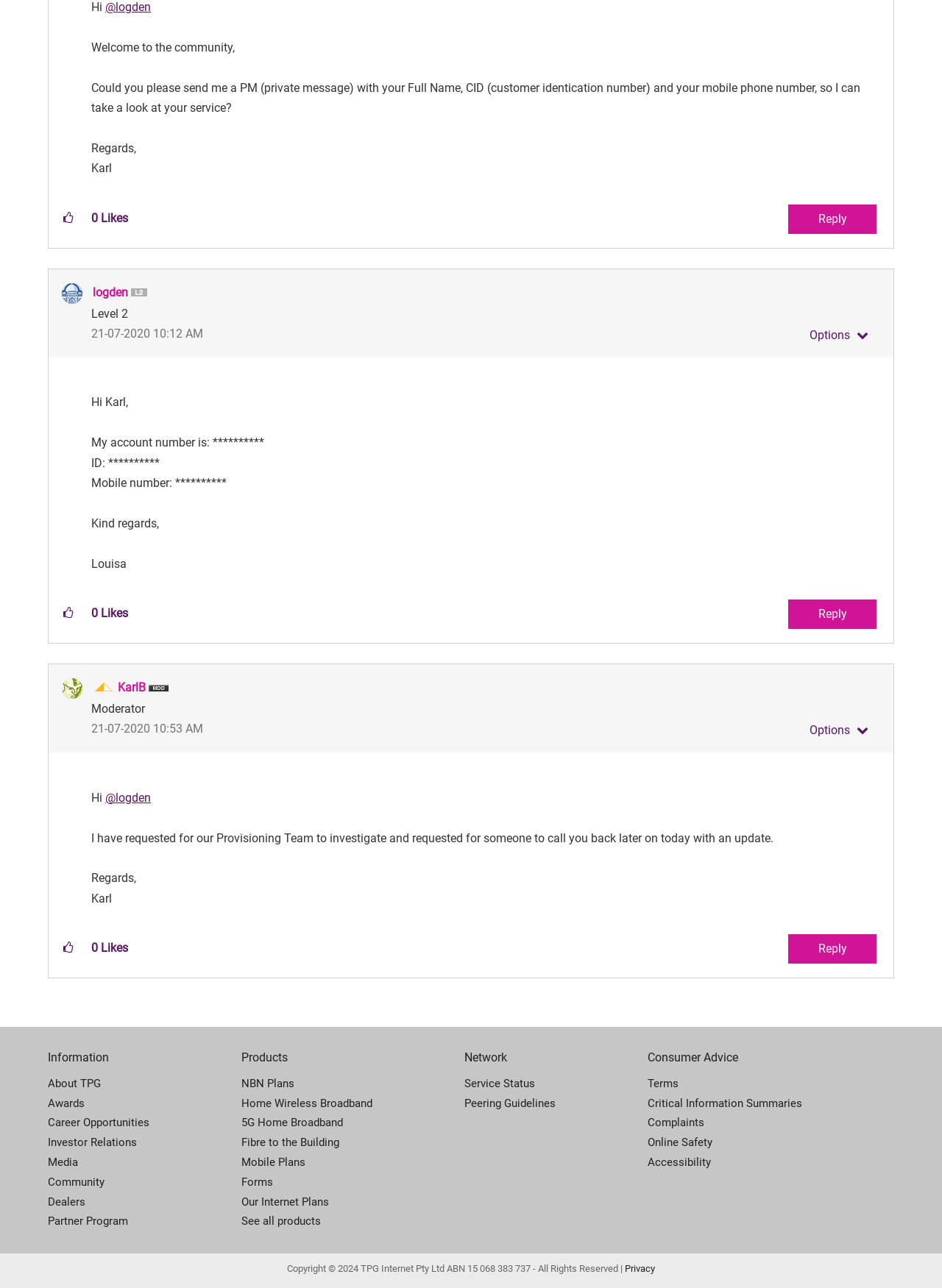Bounding box coordinates are specified in the format (top-left x, top-left y, bottom-right x, bottom-right y). All values are floating point numbers bounded between 0 and 1. Please provide the bounding box coordinate of the region this sentence describes: Peering Guidelines

[0.493, 0.849, 0.688, 0.864]